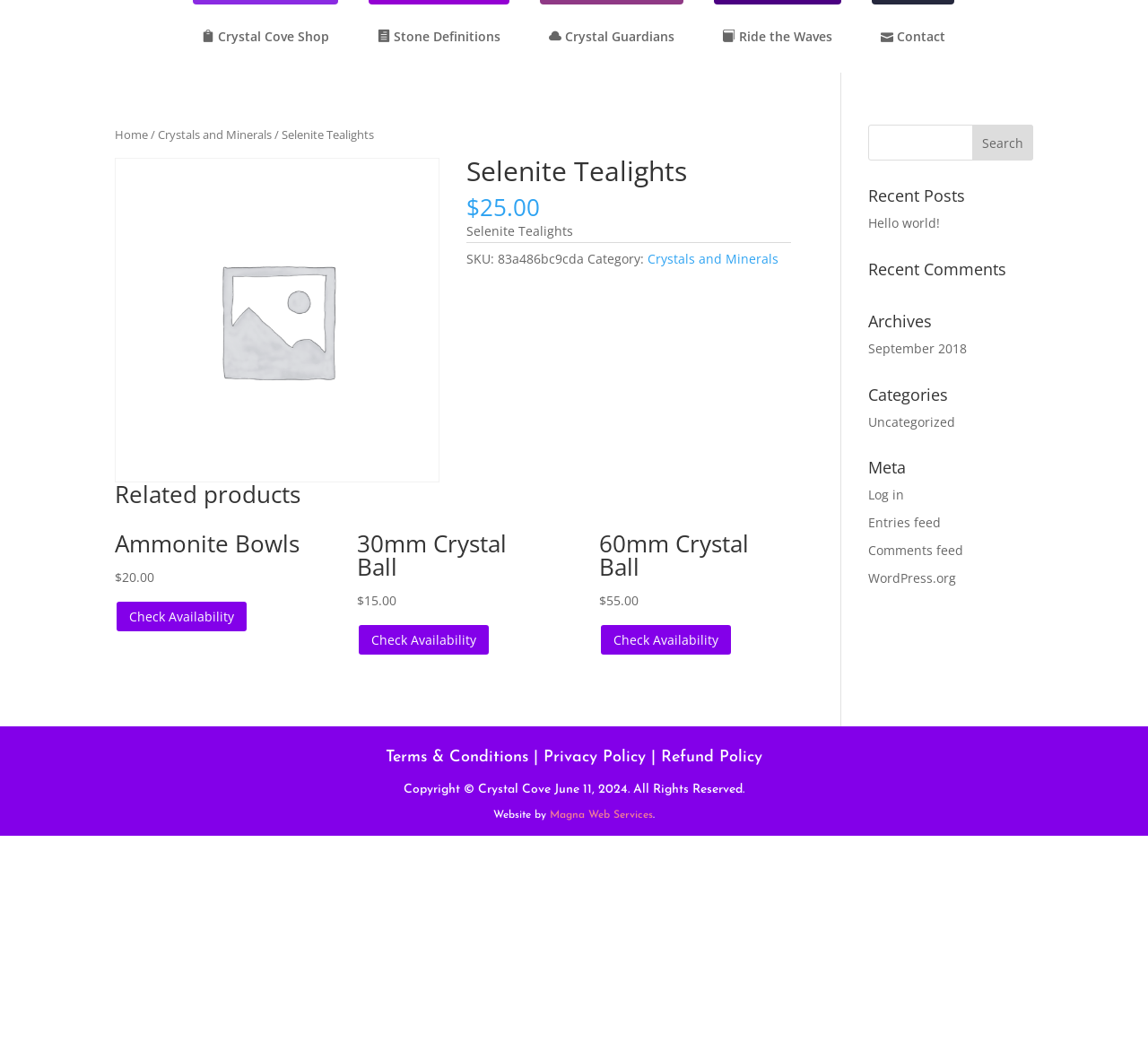Locate the bounding box coordinates of the clickable element to fulfill the following instruction: "Check Availability of Ammonite Bowls". Provide the coordinates as four float numbers between 0 and 1 in the format [left, top, right, bottom].

[0.112, 0.583, 0.204, 0.599]